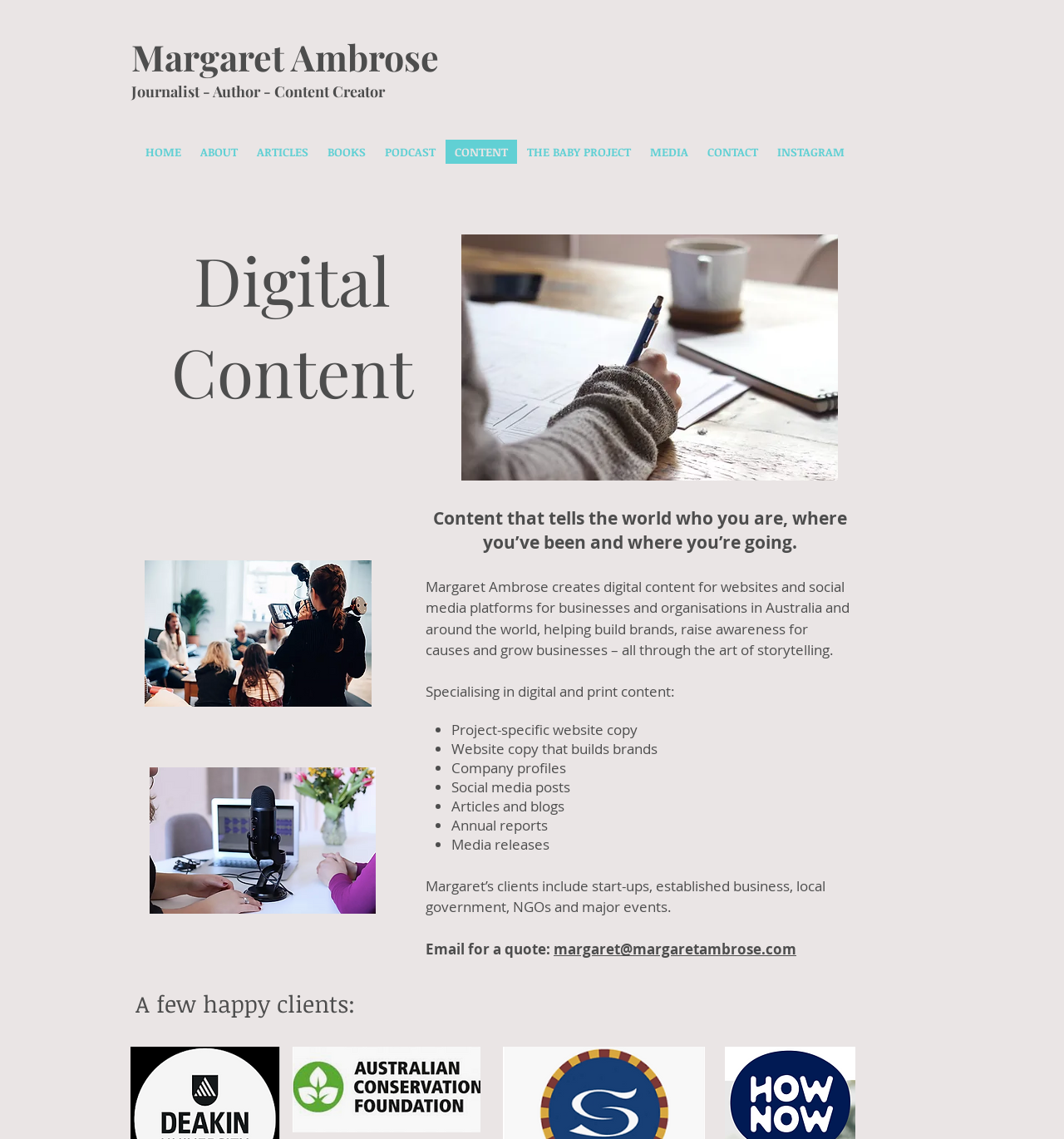Find the bounding box coordinates for the HTML element specified by: "CONTACT".

[0.655, 0.123, 0.721, 0.144]